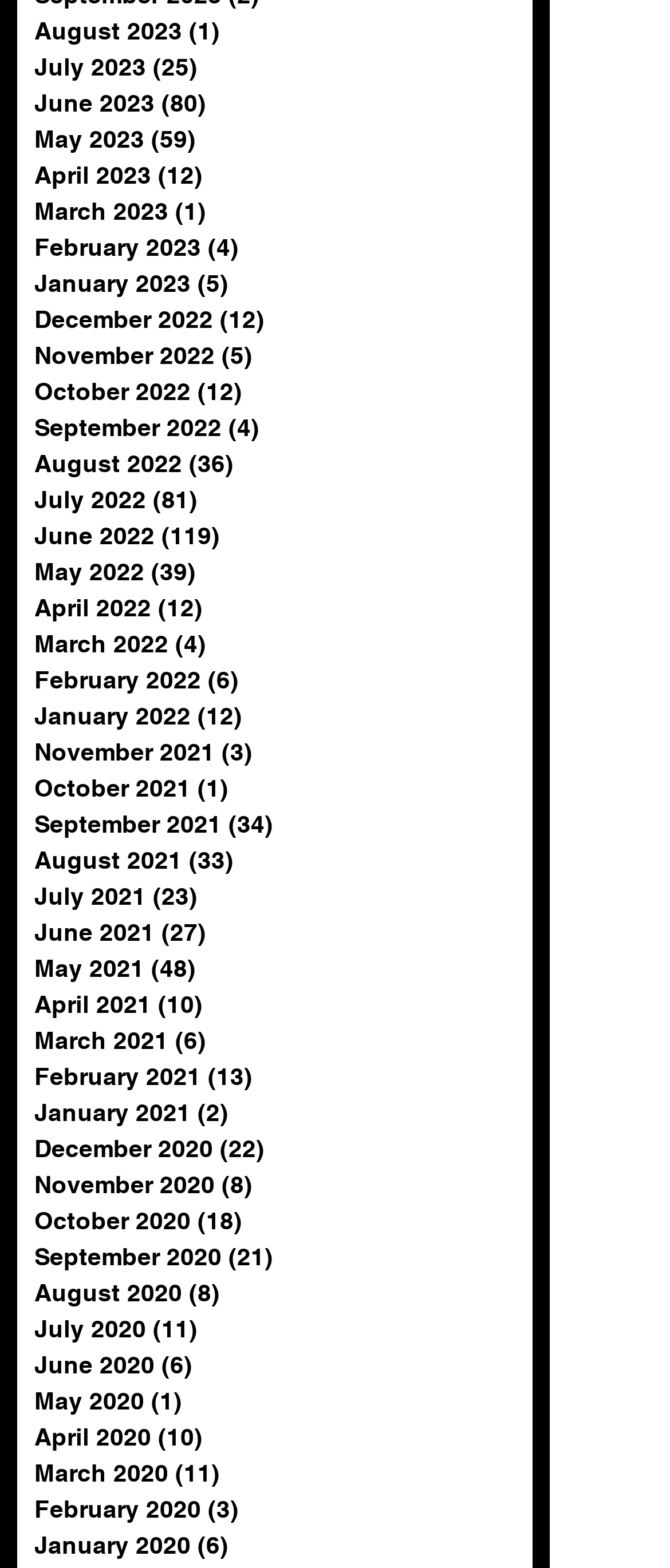Please identify the coordinates of the bounding box for the clickable region that will accomplish this instruction: "View July 2022 posts".

[0.051, 0.307, 0.769, 0.33]